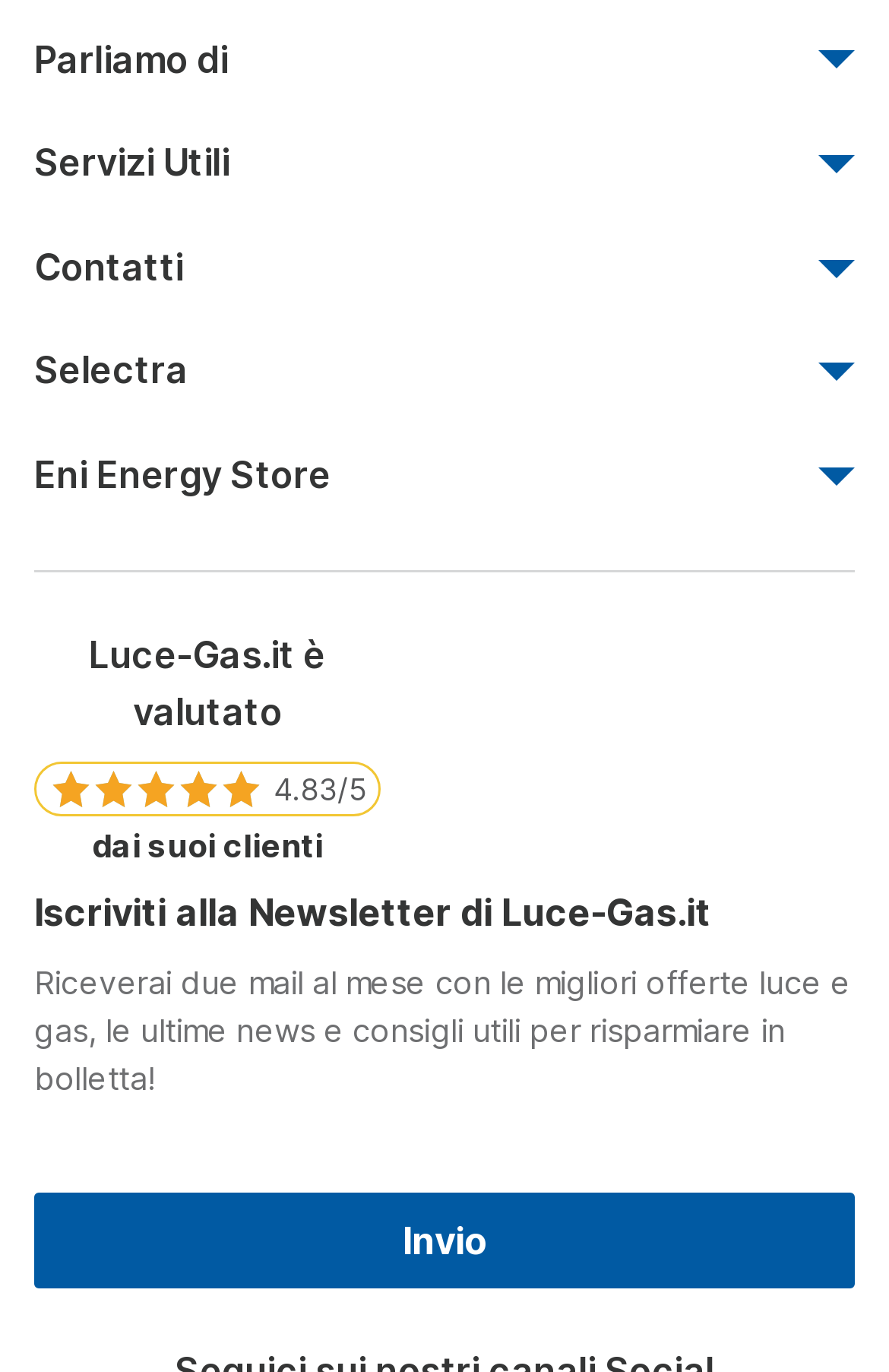Locate the bounding box coordinates of the clickable element to fulfill the following instruction: "Compare Meglio Eni o Enel?". Provide the coordinates as four float numbers between 0 and 1 in the format [left, top, right, bottom].

[0.038, 0.198, 0.342, 0.227]